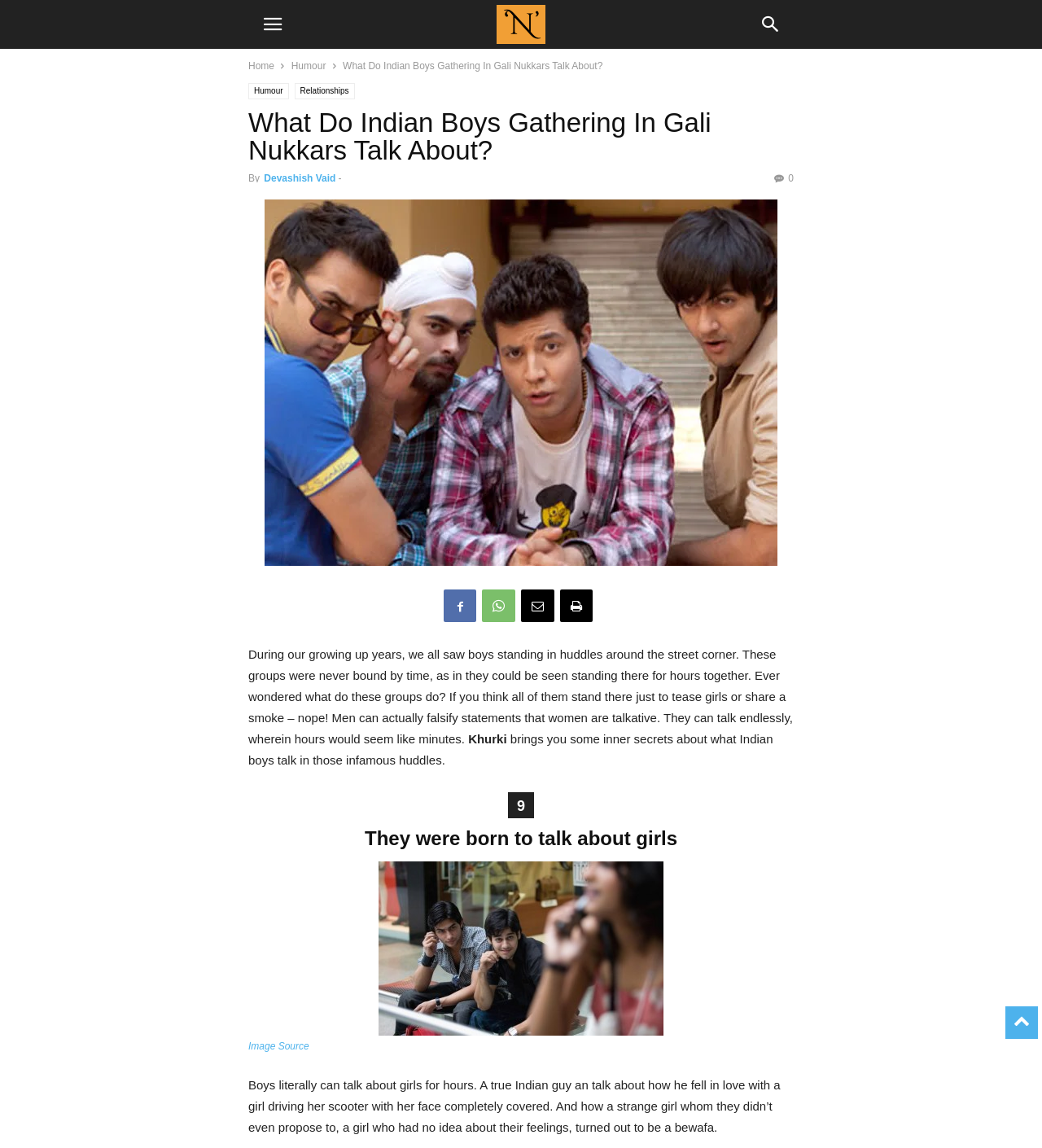Based on the element description "aria-label="mobile-toggle"", predict the bounding box coordinates of the UI element.

[0.238, 0.0, 0.285, 0.043]